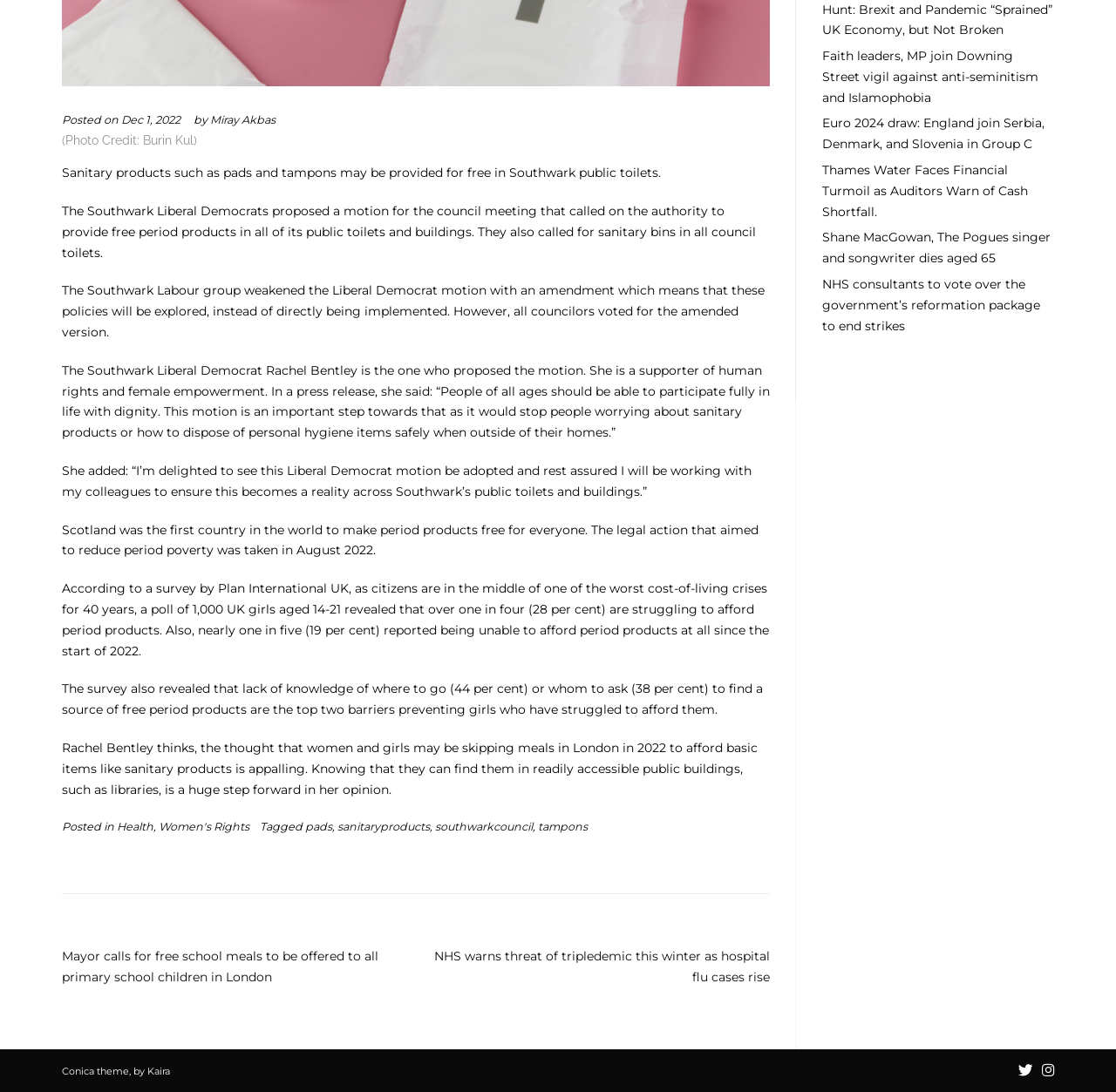Using the webpage screenshot, find the UI element described by title="Follow Us on Twitter". Provide the bounding box coordinates in the format (top-left x, top-left y, bottom-right x, bottom-right y), ensuring all values are floating point numbers between 0 and 1.

[0.912, 0.971, 0.926, 0.99]